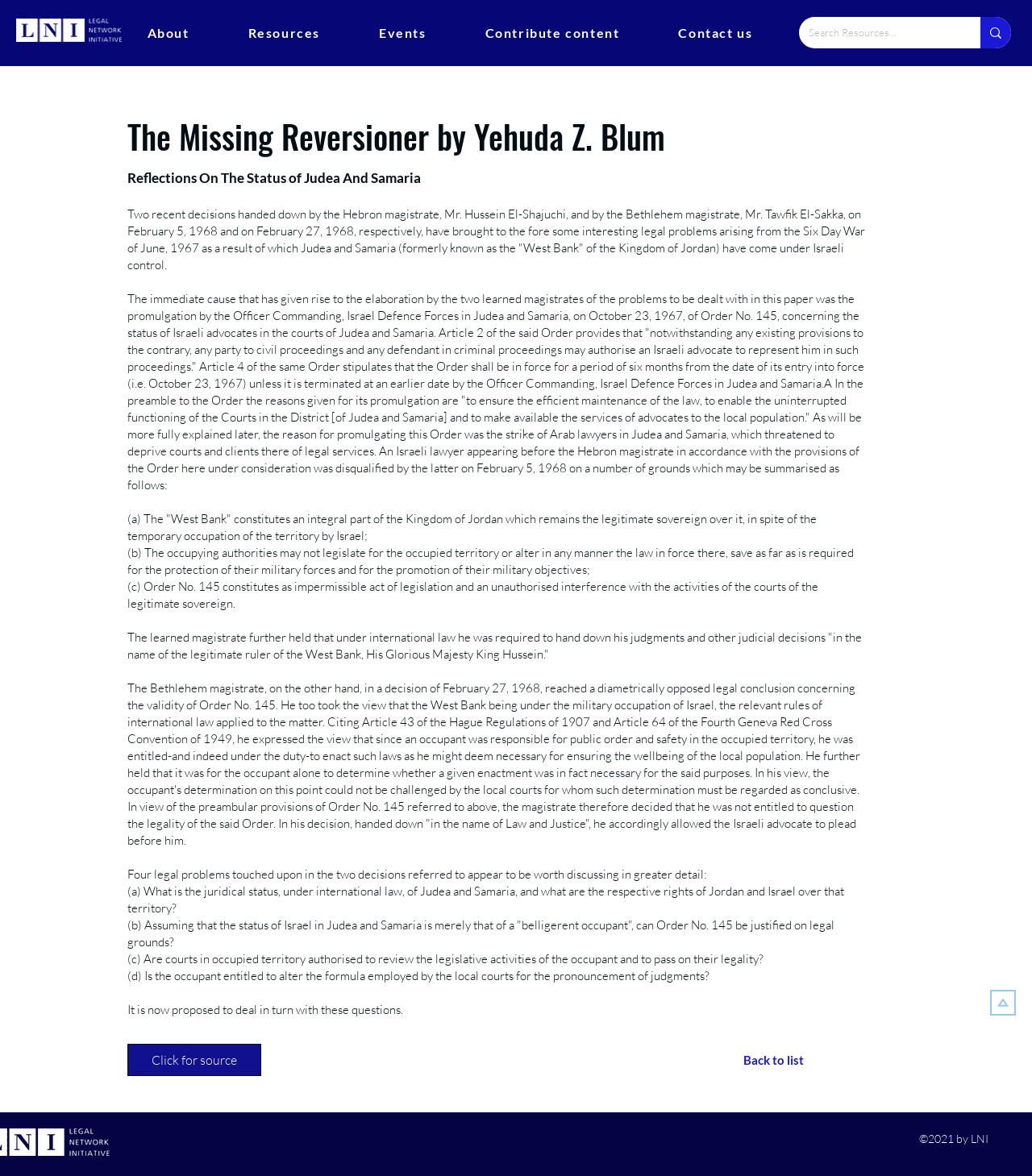Provide an in-depth caption for the contents of the webpage.

This webpage appears to be an article or academic paper discussing the legal status of Judea and Samaria. At the top left corner, there is a white logo of LNI. Next to it, there is a search bar with a search button on the right side. Below the search bar, there is a navigation menu with links to "About", "Resources", "Events", "Contribute content", and "Contact us".

The main content of the webpage is divided into several sections. The title of the article, "The Missing Reversioner by Yehuda Z. Blum", is displayed prominently at the top. Below the title, there is a heading "Reflections On The Status of Judea And Samaria", followed by a long paragraph of text discussing the legal problems arising from the Six Day War of June 1967.

The article continues with several sections of text, each discussing different legal aspects of the status of Judea and Samaria. The text is dense and academic, with references to international law and specific court decisions. There are no images or graphics in the main content area, only text.

At the bottom of the page, there are two links: "Click for source" and "Back to list". On the bottom right corner, there is a copyright notice "©2021 by LNI".